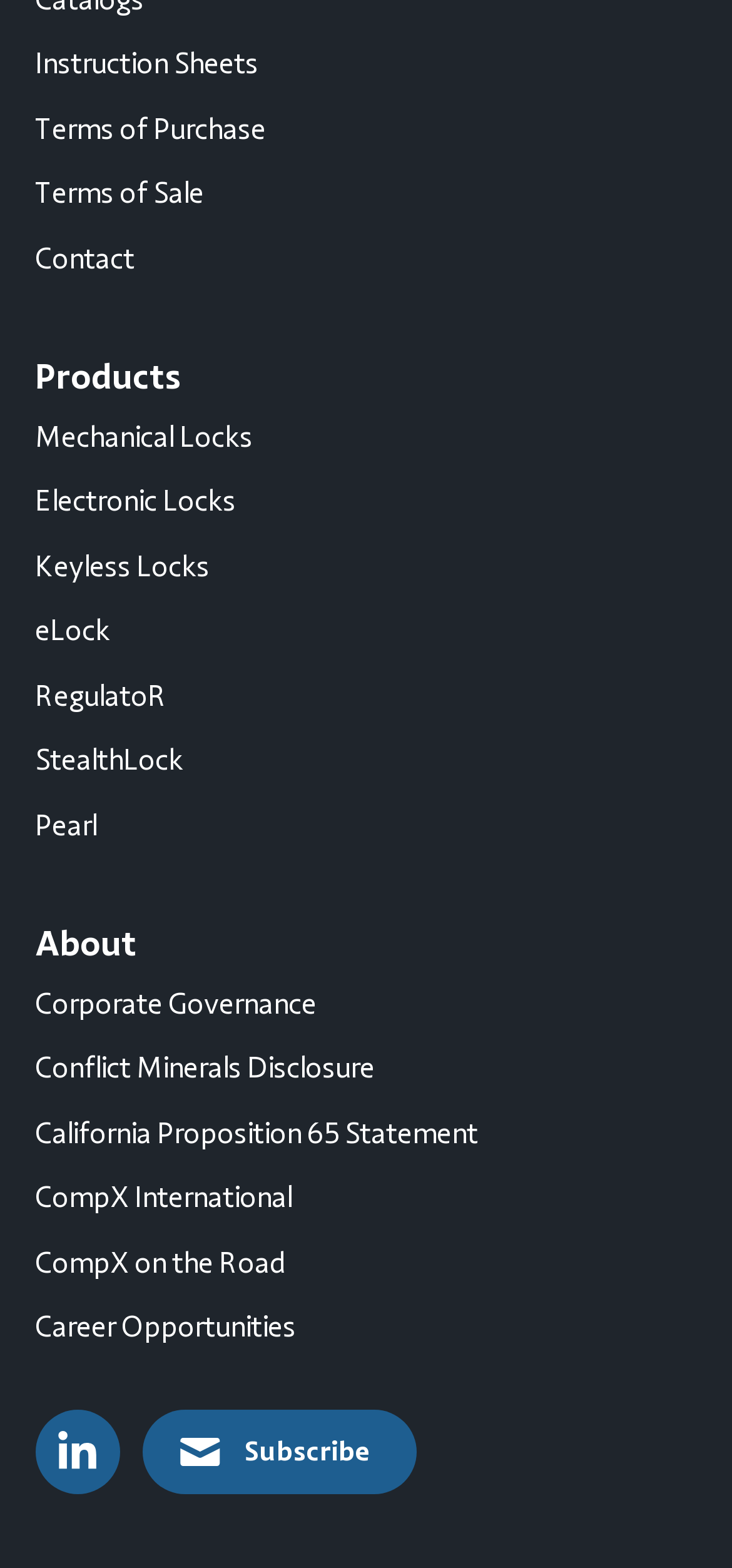Answer the following query concisely with a single word or phrase:
What is the second link in the 'Products' section?

Electronic Locks